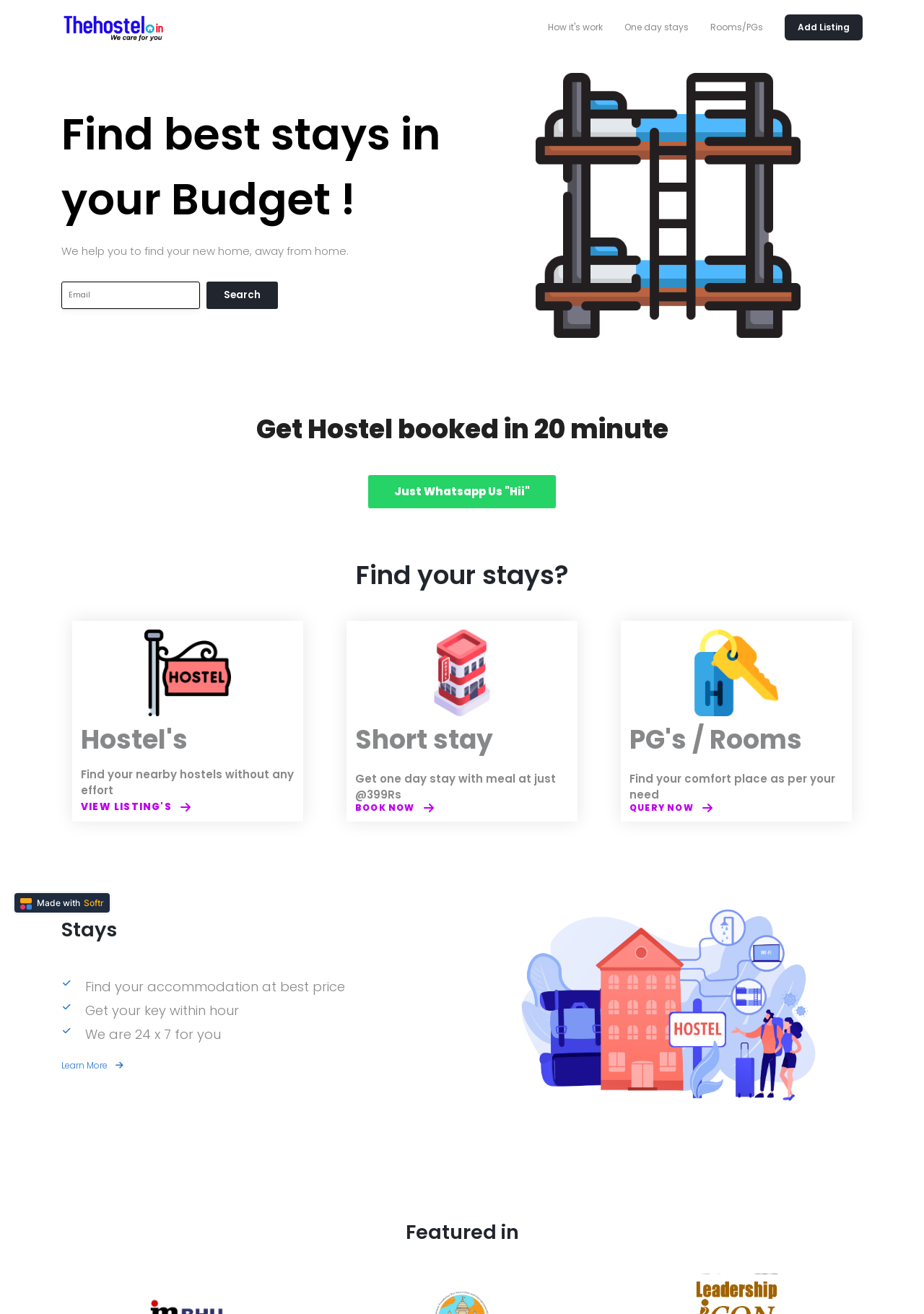Locate the bounding box coordinates of the item that should be clicked to fulfill the instruction: "Get hostel booked in 20 minutes".

[0.398, 0.361, 0.602, 0.387]